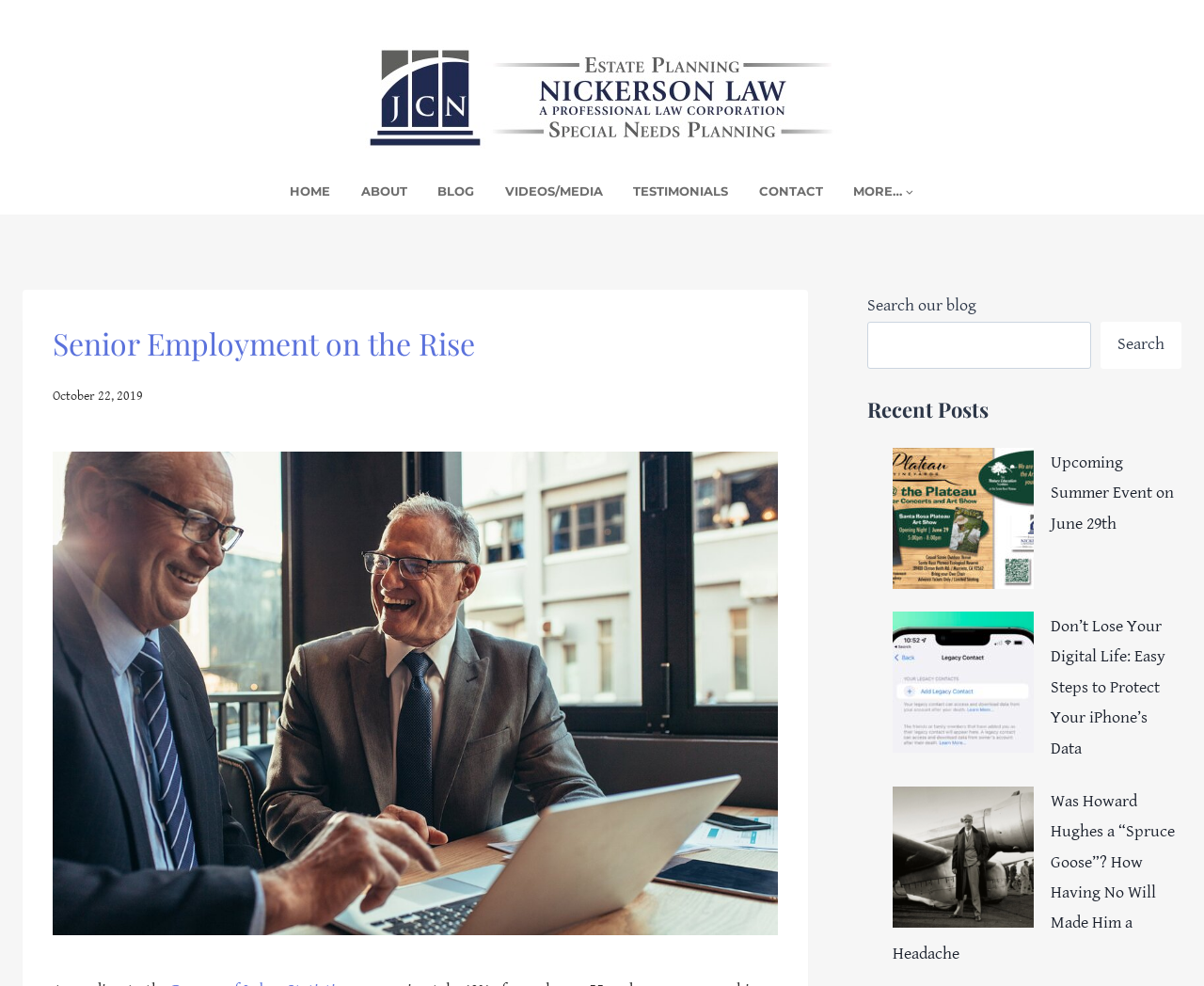What is the date of the blog post?
Use the information from the screenshot to give a comprehensive response to the question.

The date of the blog post can be found below the heading 'Senior Employment on the Rise', which says 'October 22, 2019'.